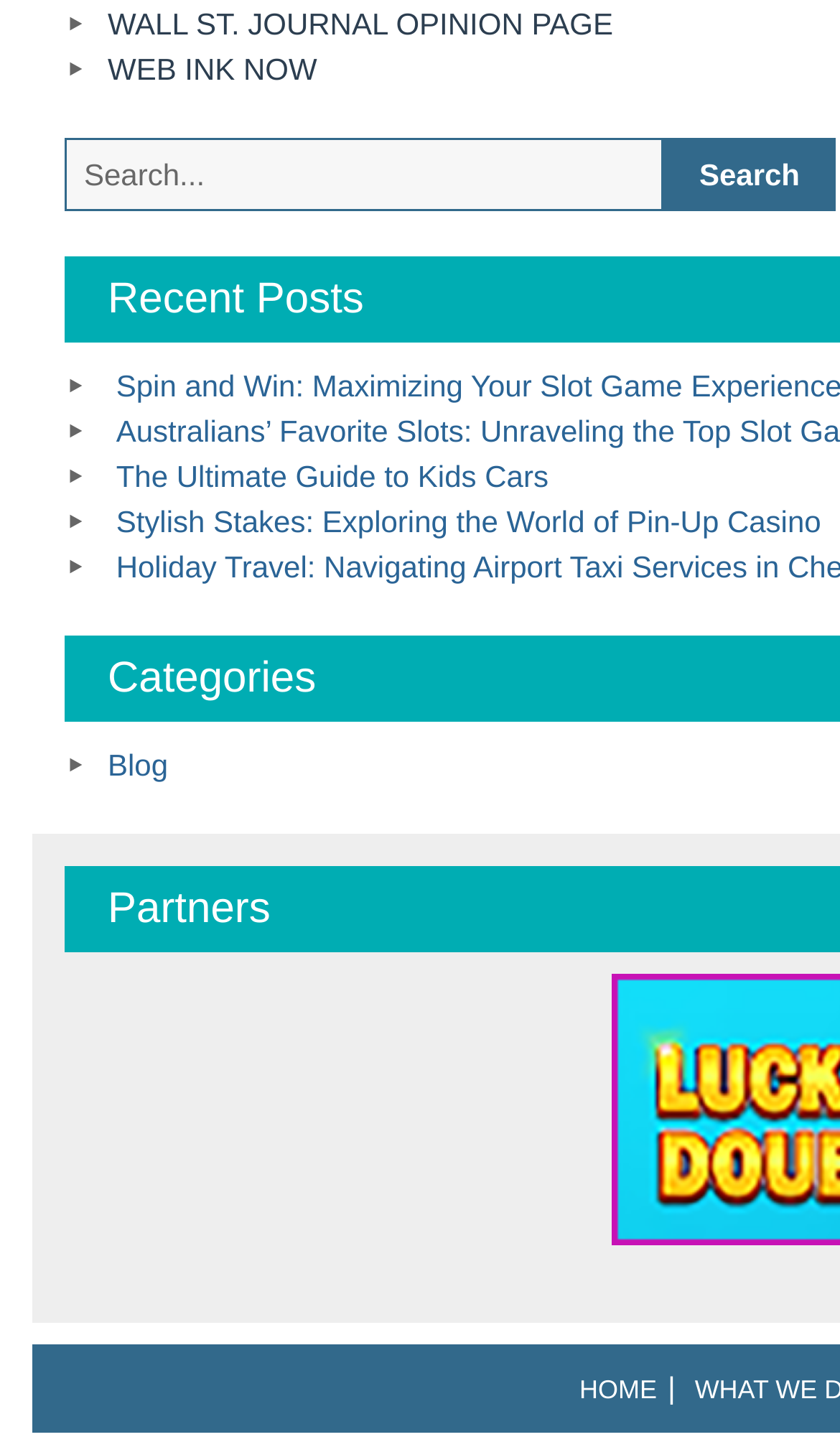Based on the description "Blog", find the bounding box of the specified UI element.

[0.128, 0.52, 0.2, 0.544]